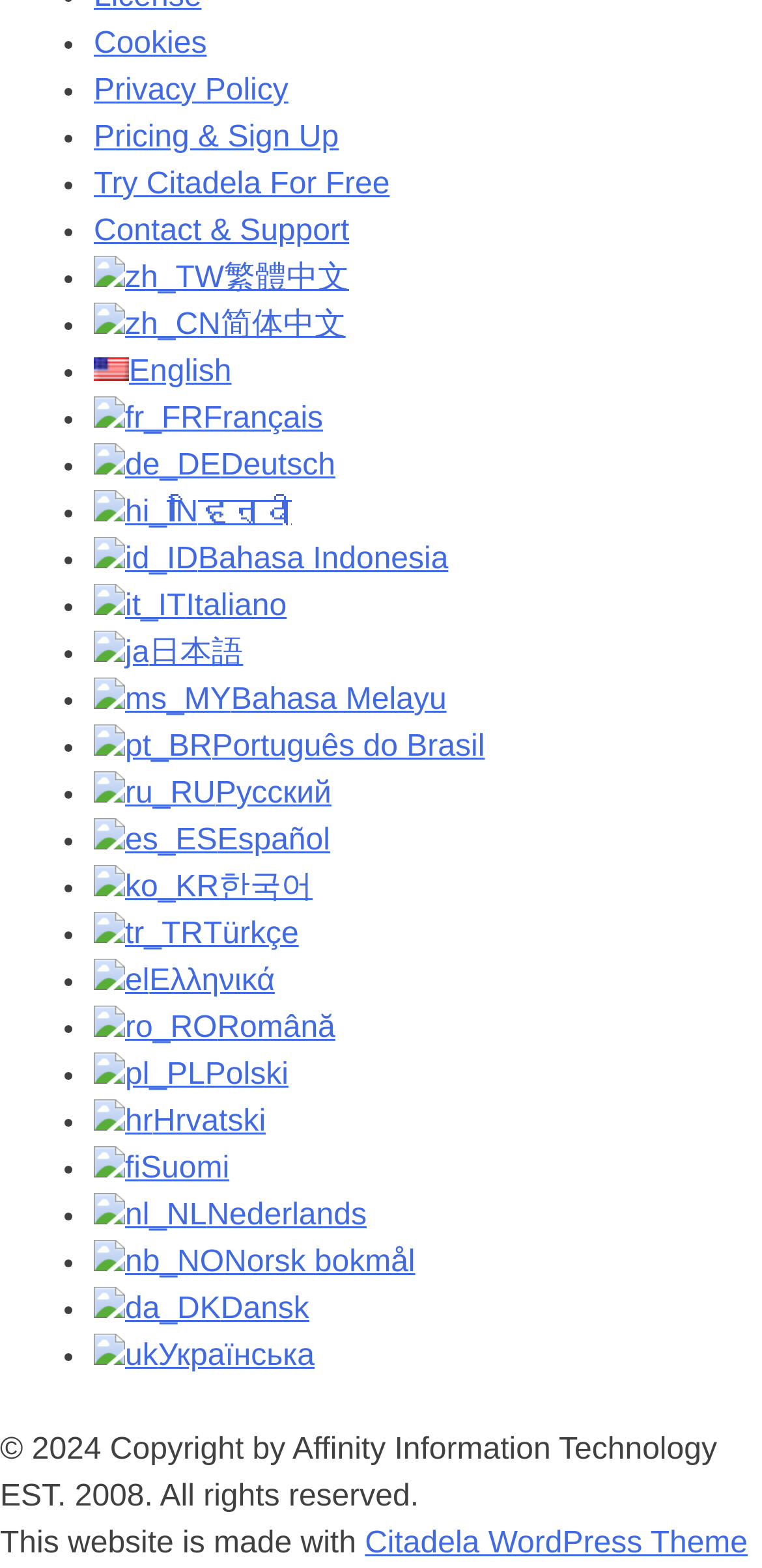Indicate the bounding box coordinates of the element that must be clicked to execute the instruction: "Try Citadela For Free". The coordinates should be given as four float numbers between 0 and 1, i.e., [left, top, right, bottom].

[0.123, 0.107, 0.511, 0.128]